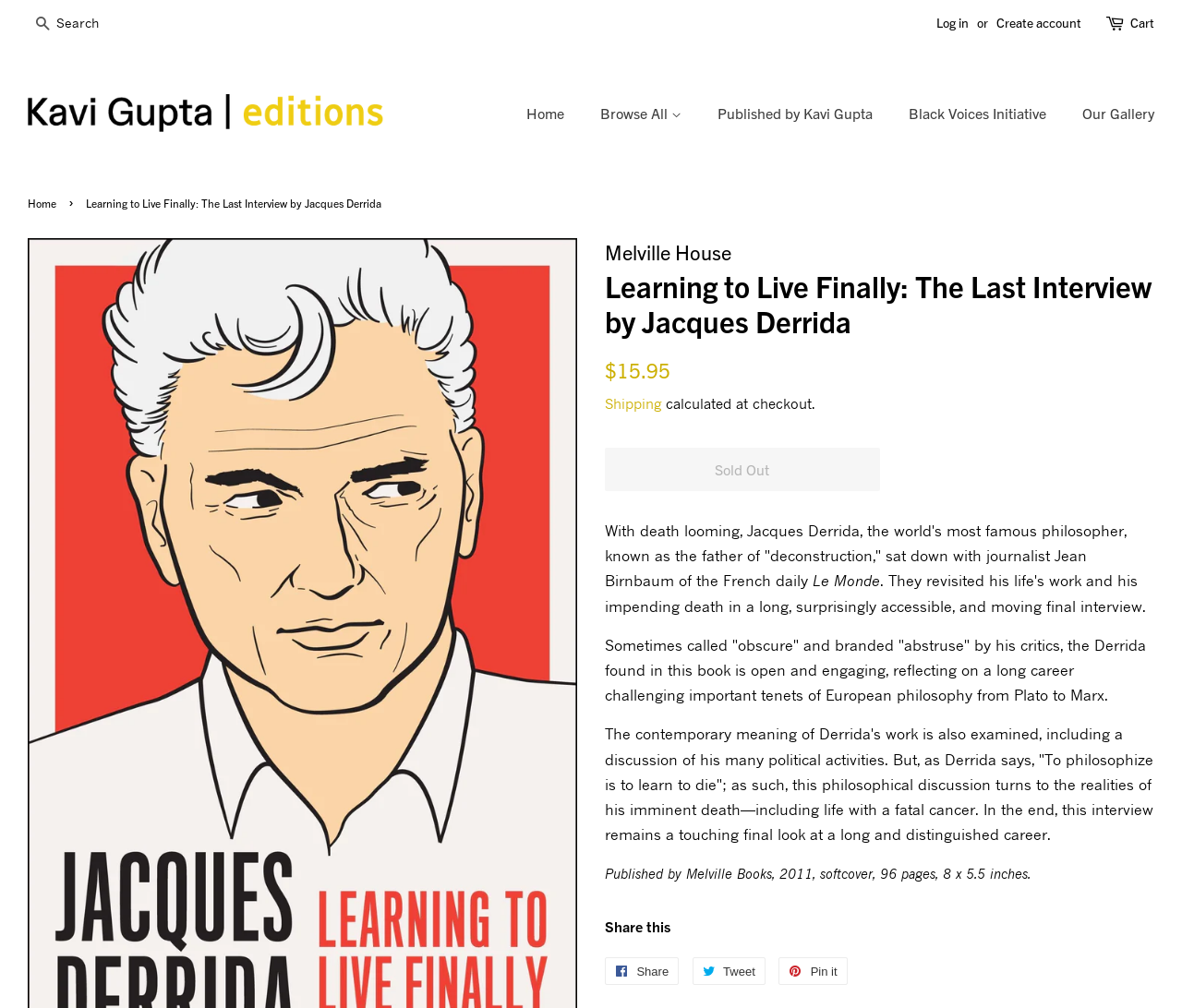Please extract the webpage's main title and generate its text content.

Learning to Live Finally: The Last Interview by Jacques Derrida